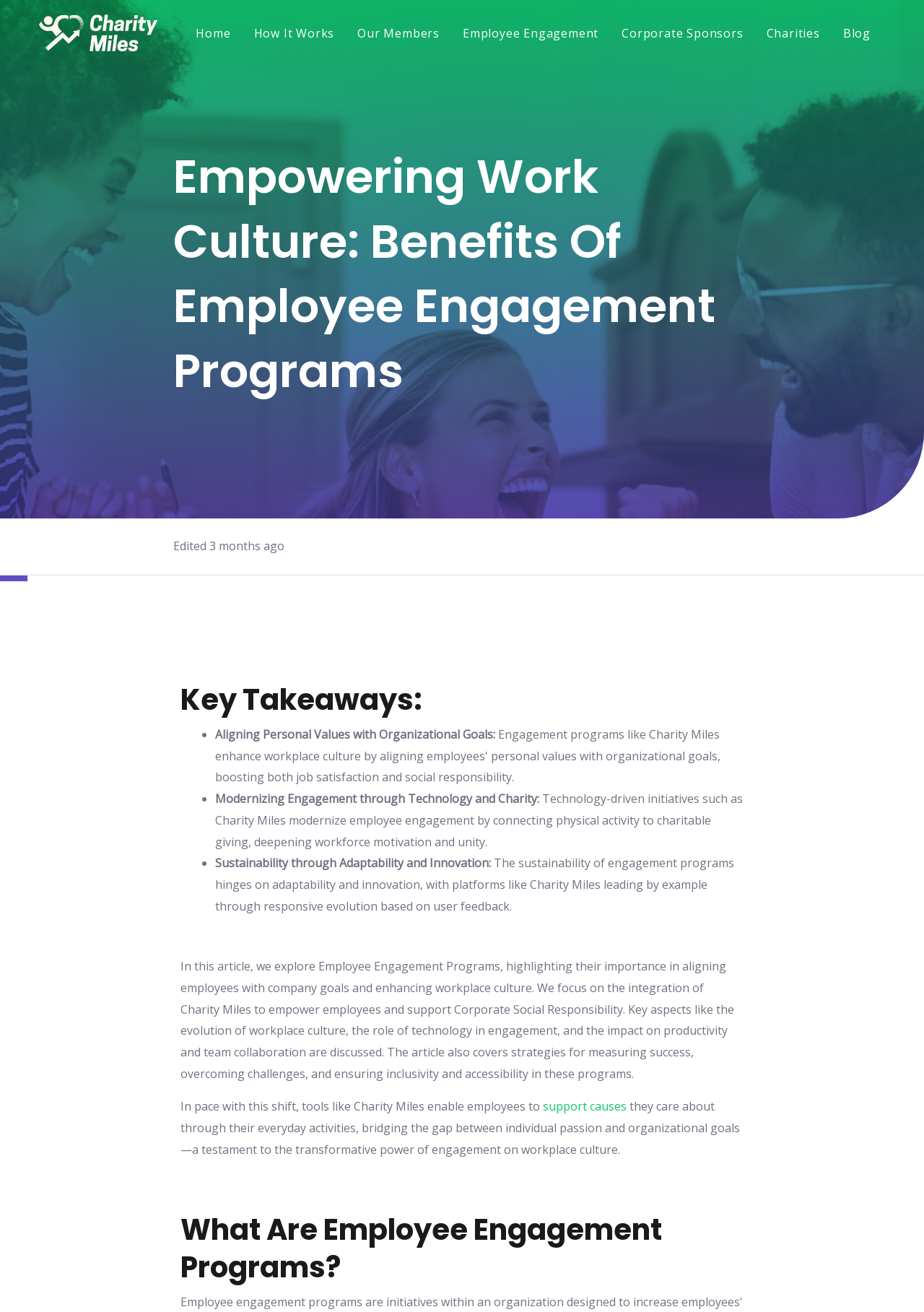What is the role of technology in employee engagement?
Relying on the image, give a concise answer in one word or a brief phrase.

Modernizing engagement